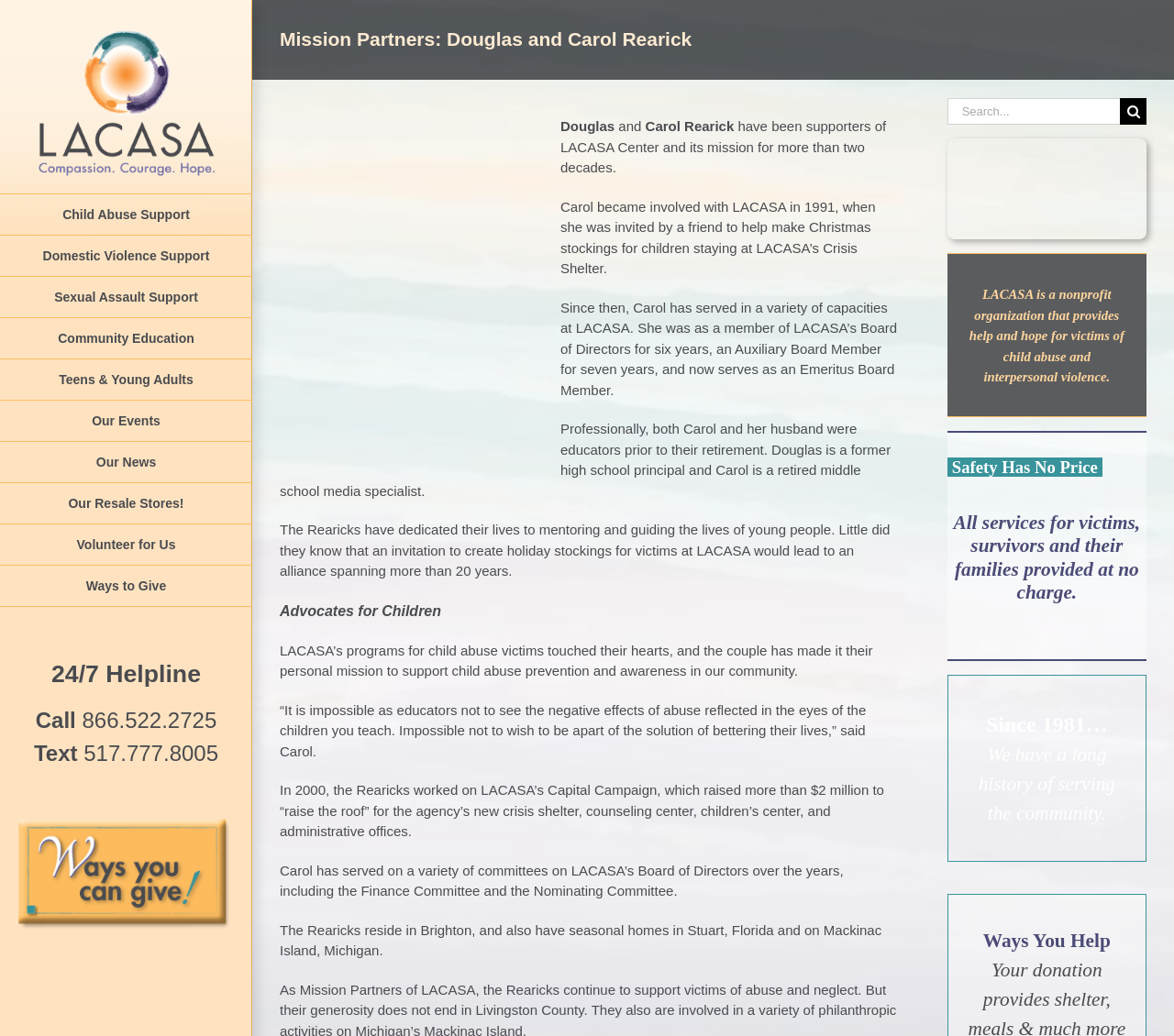Identify the bounding box coordinates of the area you need to click to perform the following instruction: "Donate Today".

[0.807, 0.133, 0.977, 0.148]